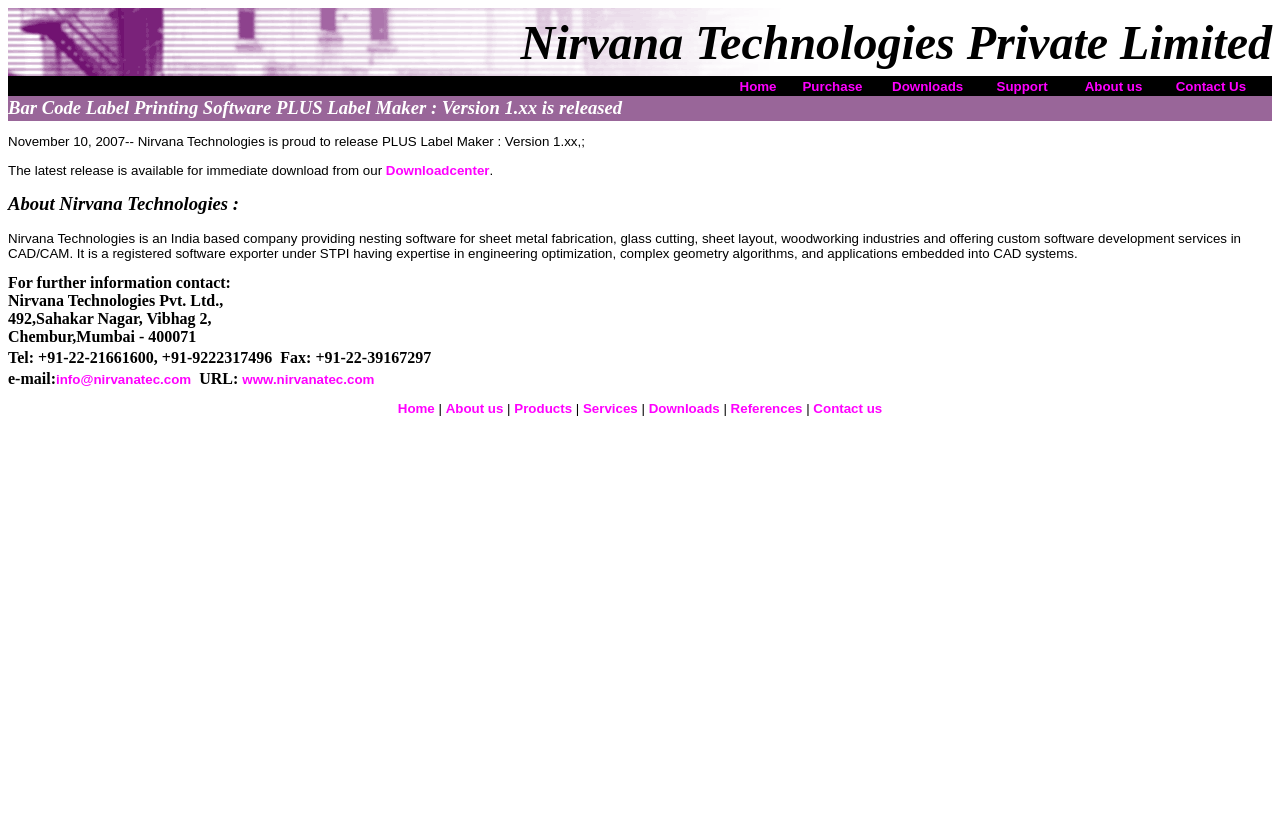What is the purpose of Nirvana Technologies?
Using the image provided, answer with just one word or phrase.

Software development